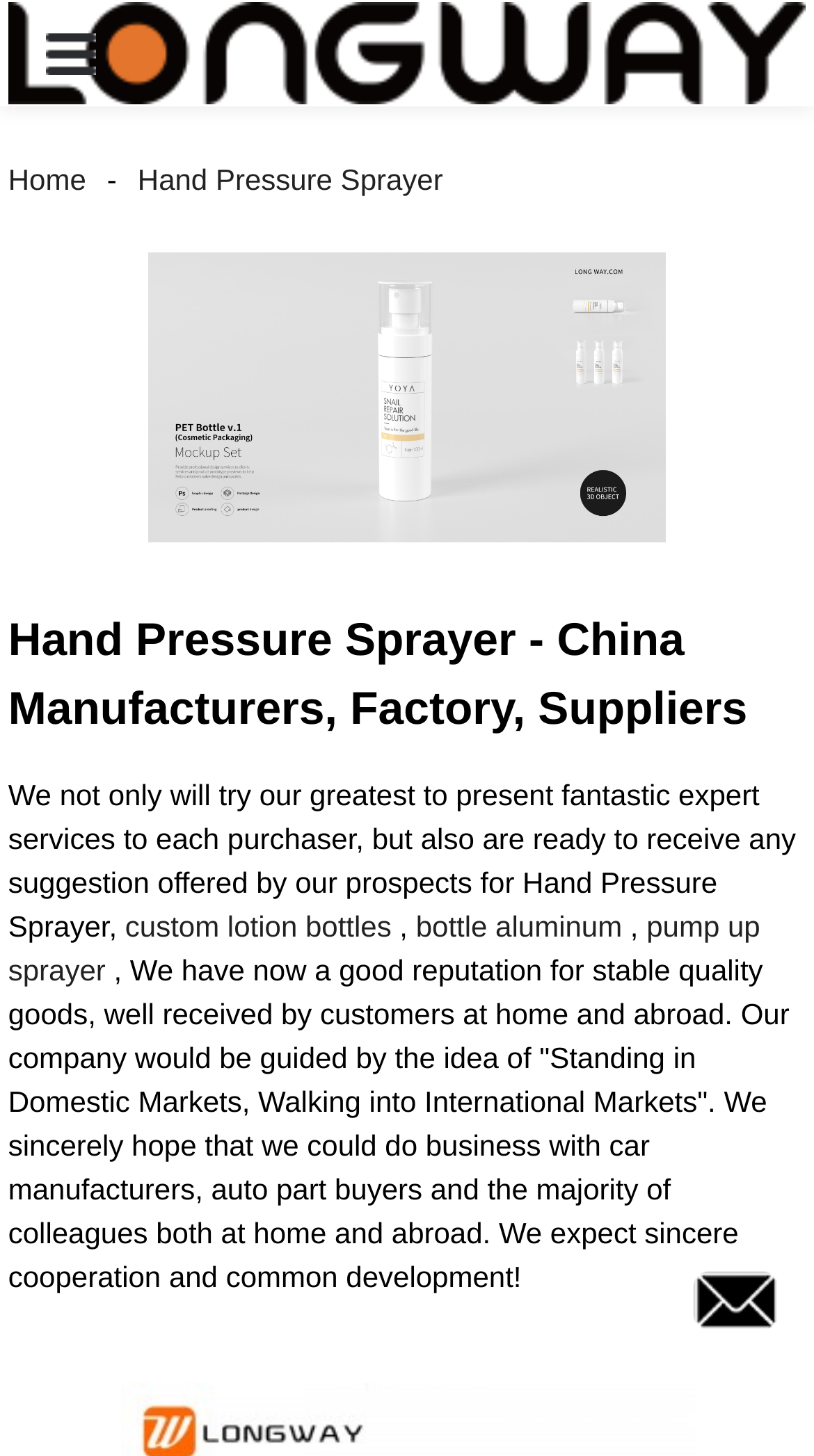Using the webpage screenshot, locate the HTML element that fits the following description and provide its bounding box: "Home".

[0.01, 0.112, 0.131, 0.135]